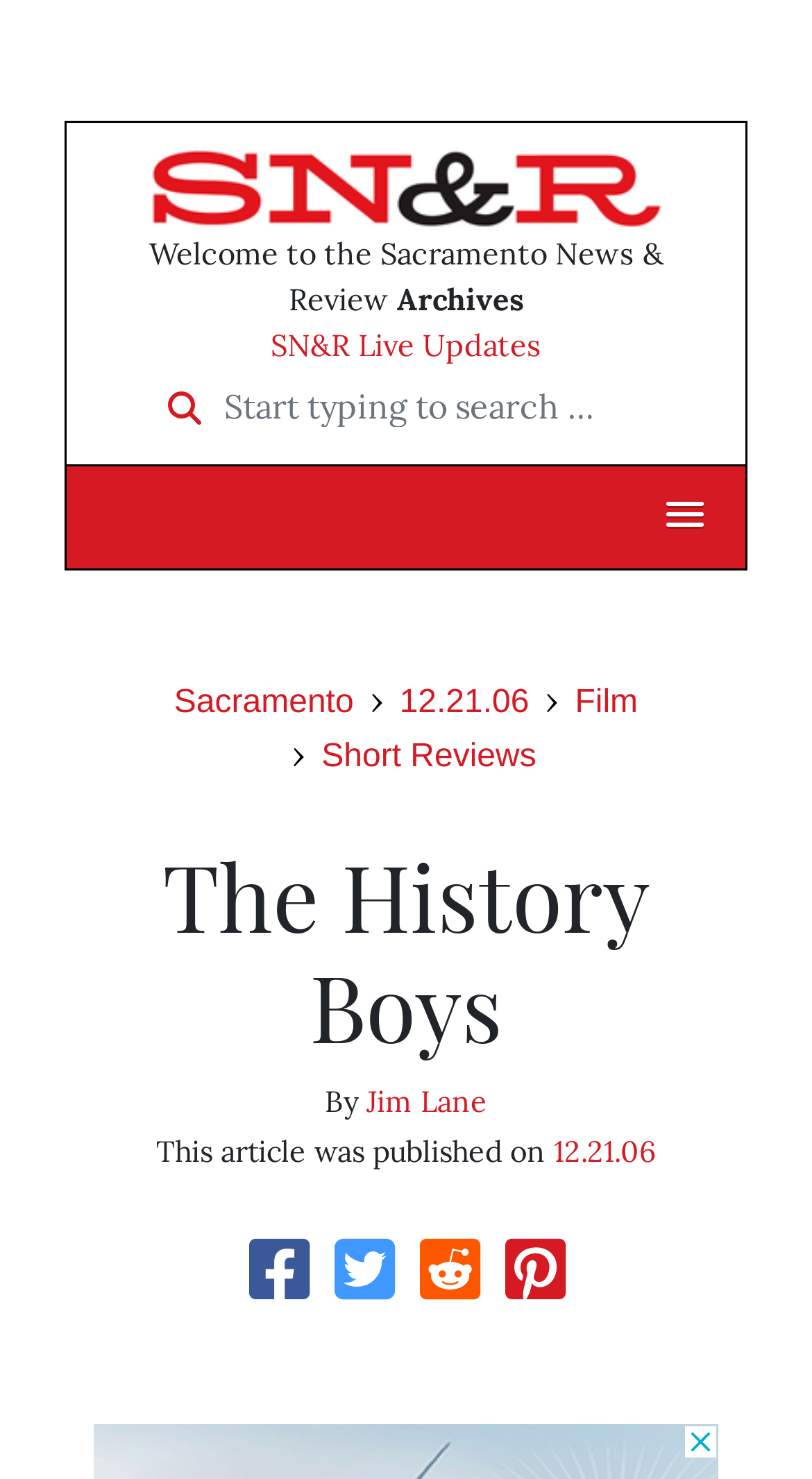What is the date of the article?
Please answer the question with as much detail and depth as you can.

I found the answer by looking at the link elements at the top of the webpage and finding the one with the text '12.21.06'.